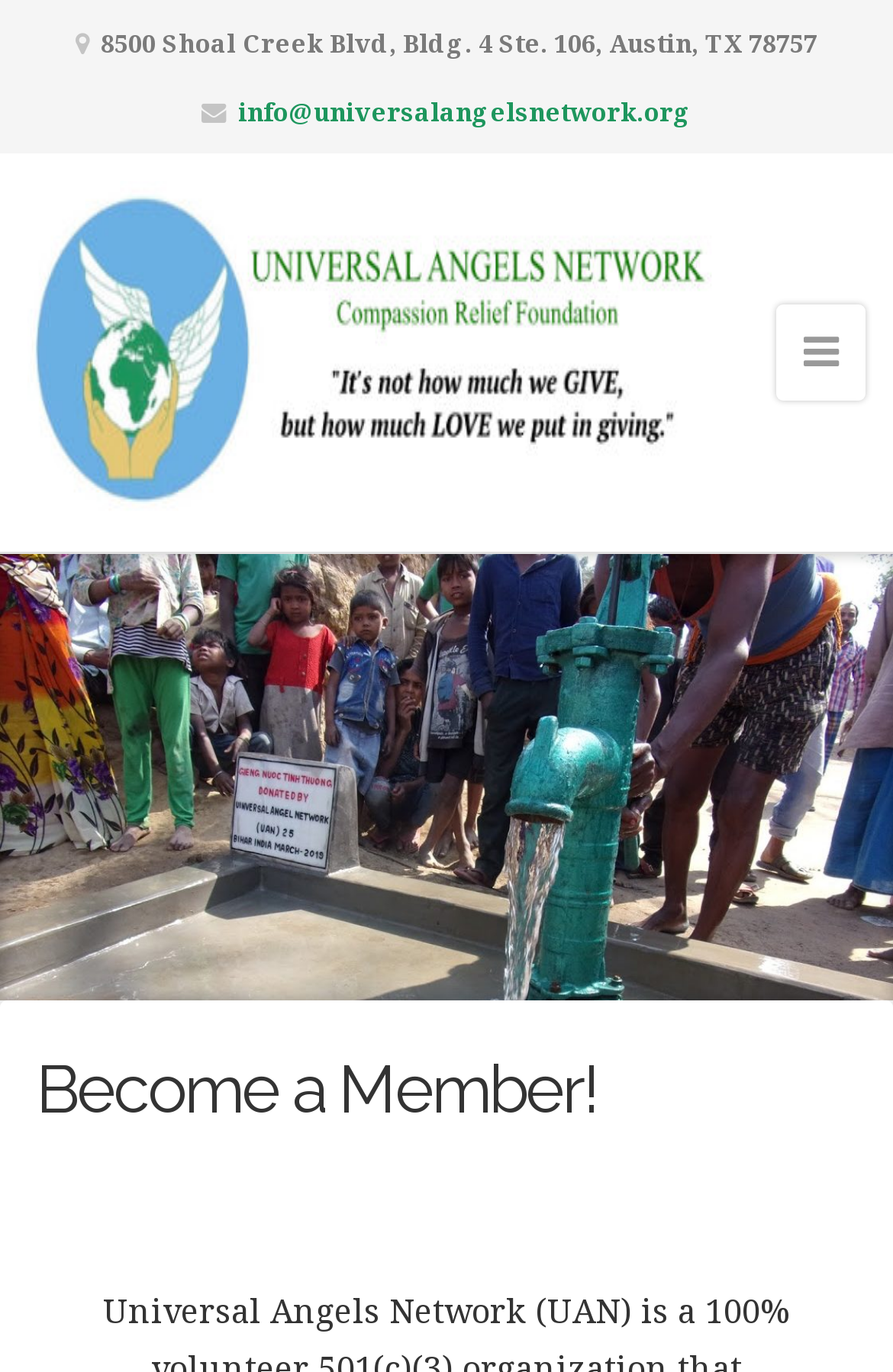What is the address of Universal Angels Network?
Using the information from the image, answer the question thoroughly.

I found the address by looking at the static text element located at the top of the webpage, which contains the address information.